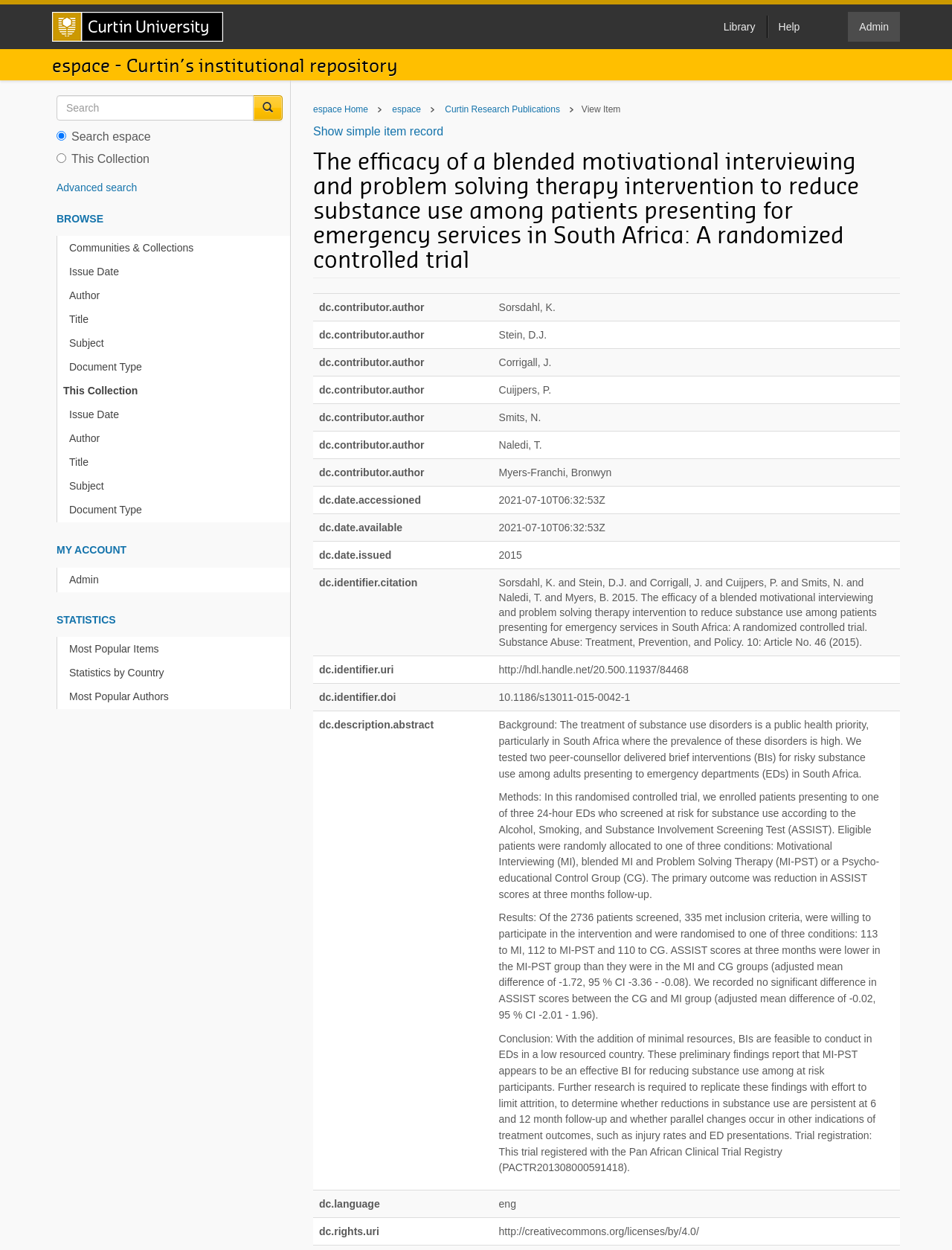Please identify the bounding box coordinates of the clickable element to fulfill the following instruction: "Click on Contact us link". The coordinates should be four float numbers between 0 and 1, i.e., [left, top, right, bottom].

None